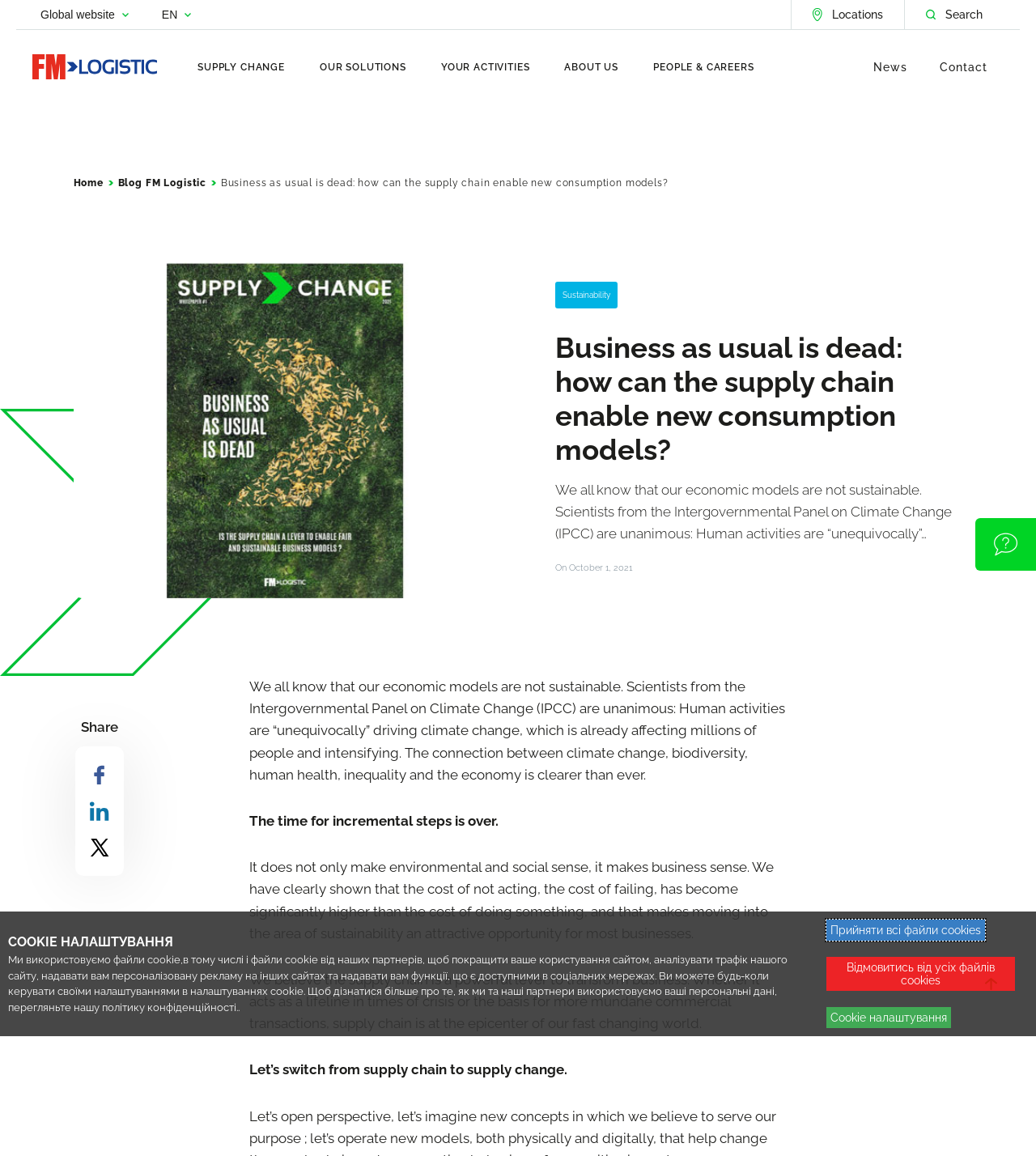Describe all the key features and sections of the webpage thoroughly.

This webpage appears to be an article or blog post discussing the need for sustainable economic models and the role of the supply chain in enabling new consumption models. 

At the top of the page, there is a dialog box for privacy settings, which includes buttons to accept, reject, or personalize cookie settings. 

Below the dialog box, there are several navigation links, including "Global website", "EN", "Locations", "Search", and "Ukraine", which is accompanied by a small flag icon. 

The main content of the page is divided into sections. The first section has a heading that reads "Business as usual is dead: how can the supply chain enable new consumption models?" and includes a figure or image. 

The article begins by stating that our economic models are not sustainable and that human activities are unequivocally driving climate change. It then goes on to discuss the need for transformative change, citing the high cost of inaction and the business sense of moving towards sustainability. 

The article also highlights the importance of the supply chain in transforming business and enabling new consumption models, with a call to action to "switch from supply chain to supply change". 

Throughout the article, there are social media sharing links and a "Share" button. At the bottom of the page, there are additional links to other sections of the website, including "News", "Blog FM Logistic", and "Contact".